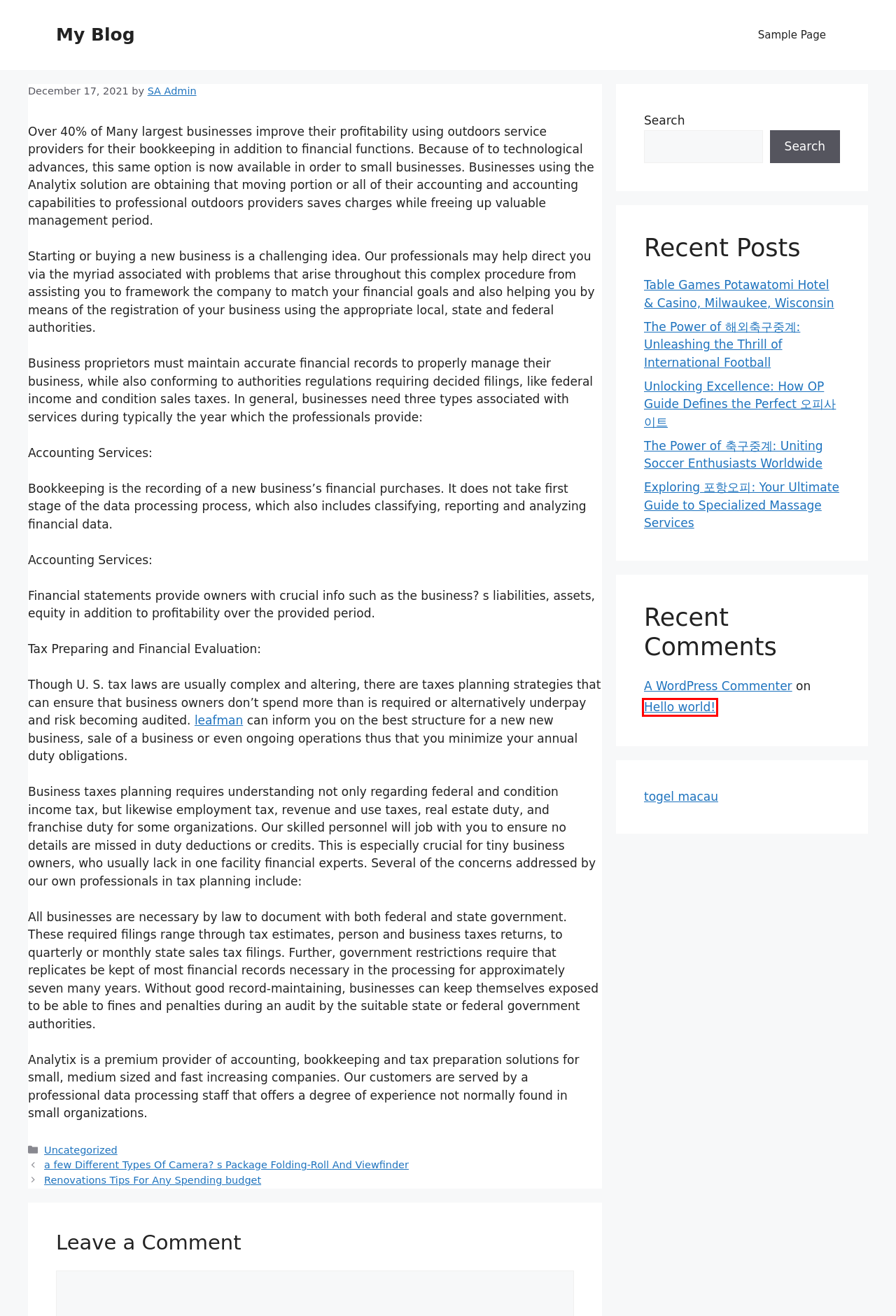You’re provided with a screenshot of a webpage that has a red bounding box around an element. Choose the best matching webpage description for the new page after clicking the element in the red box. The options are:
A. a few Different Types Of Camera? s Package Folding-Roll And Viewfinder – My Blog
B. Sample Page – My Blog
C. SA Admin – My Blog
D. Hello world! – My Blog
E. The Power of 축구중계: Uniting Soccer Enthusiasts Worldwide – My Blog
F. Table Games Potawatomi Hotel & Casino, Milwaukee, Wisconsin – My Blog
G. Data Macau : Pengeluaran Macau, Keluaran Macau, Result Togel Toto Macau
H. Renovations Tips For Any Spending budget – My Blog

D